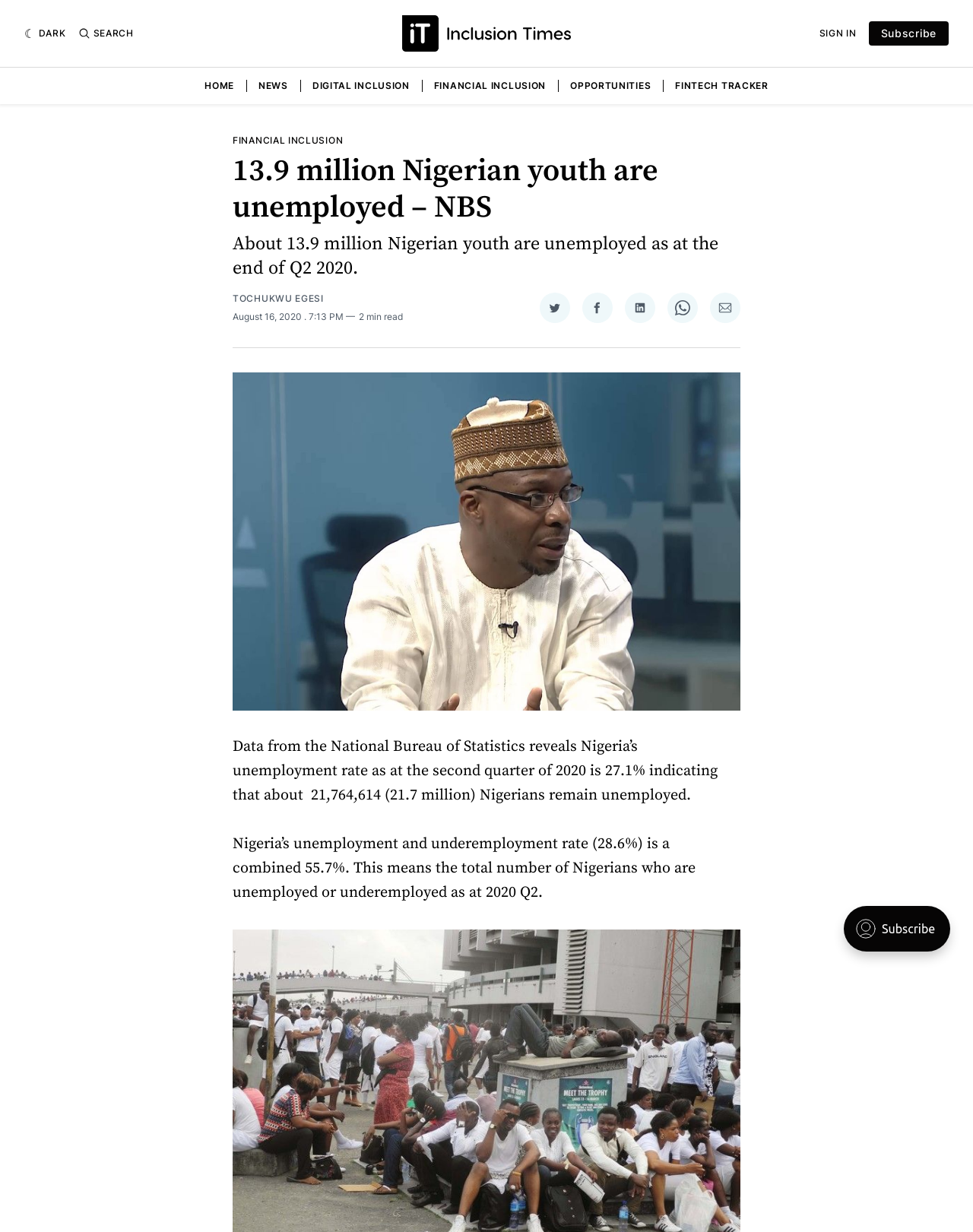Describe all visible elements and their arrangement on the webpage.

The webpage appears to be a news article about unemployment in Nigeria. At the top, there are several buttons and links, including a dark mode toggle, a search button, and links to sign in, subscribe, and navigate to different sections of the website, such as home, news, and digital inclusion.

Below the top navigation, there is a heading that reads "13.9 million Nigerian youth are unemployed – NBS" and a brief summary of the article, which states that about 13.9 million Nigerian youth are unemployed as of Q2 2020.

The main content of the article is divided into sections. The first section has a figure, likely an image or graph, and two paragraphs of text that discuss the unemployment rate in Nigeria, citing data from the National Bureau of Statistics. The text explains that the unemployment rate is 27.1% and that about 21.7 million Nigerians remain unemployed.

Below the main content, there are links to share the article on various social media platforms, including Twitter, Facebook, LinkedIn, and WhatsApp, each accompanied by a small icon.

On the right side of the page, there is an iframe, which may contain additional content or advertisements.